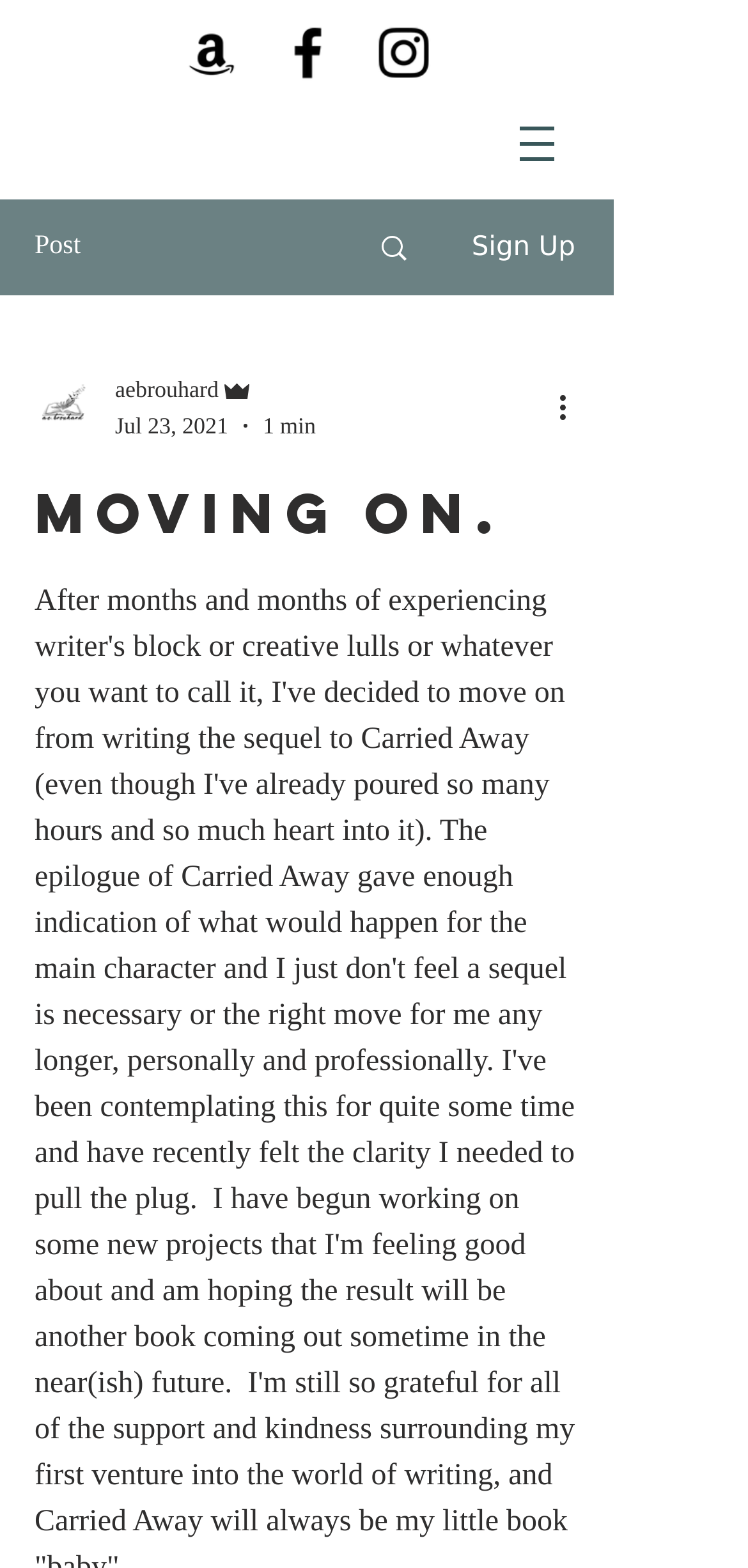Analyze the image and provide a detailed answer to the question: What is the type of navigation available?

I searched for the navigation section and found the text 'Site' which is likely the type of navigation available on the website.